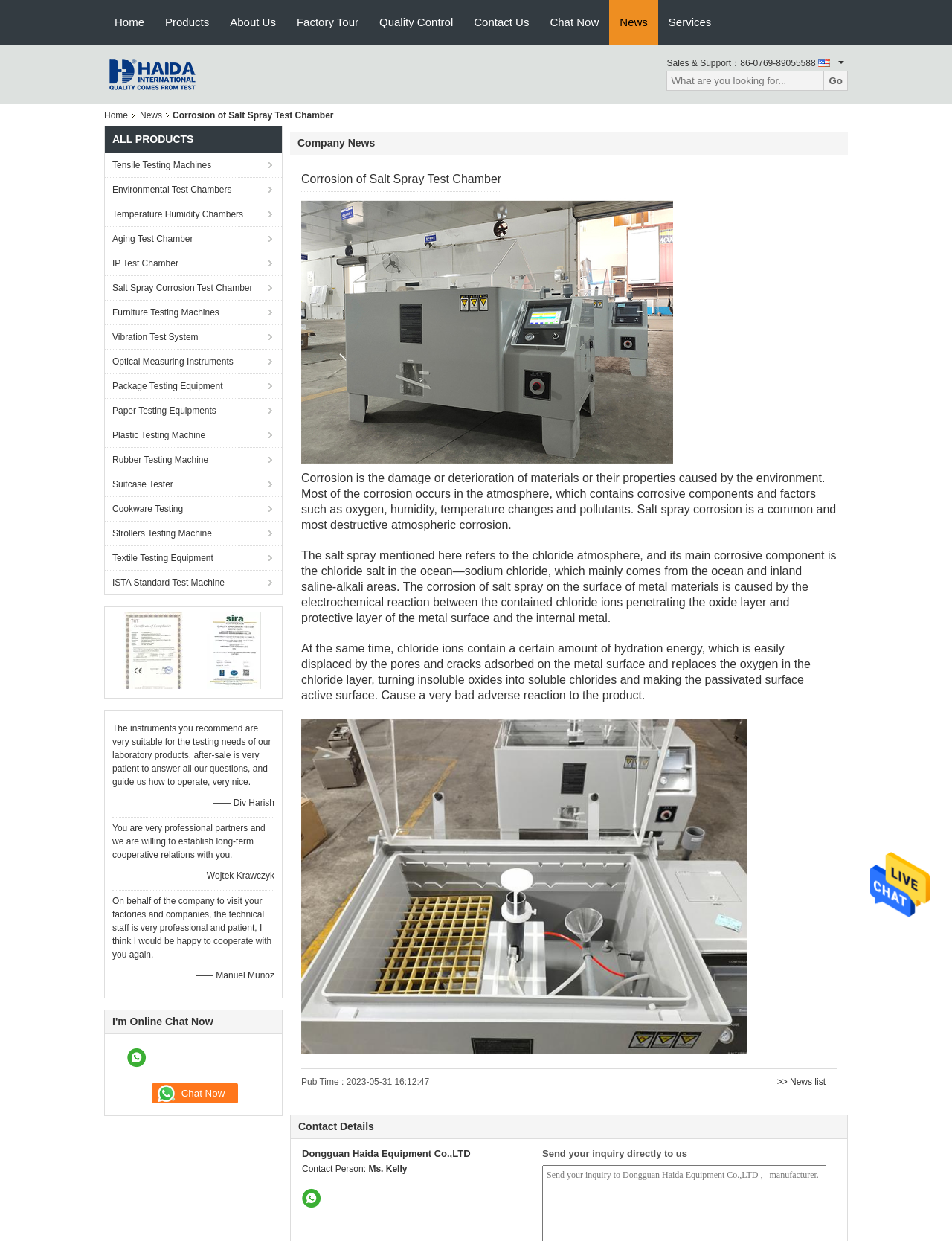Determine the bounding box coordinates for the clickable element required to fulfill the instruction: "Read the latest company news". Provide the coordinates as four float numbers between 0 and 1, i.e., [left, top, right, bottom].

[0.316, 0.262, 0.707, 0.271]